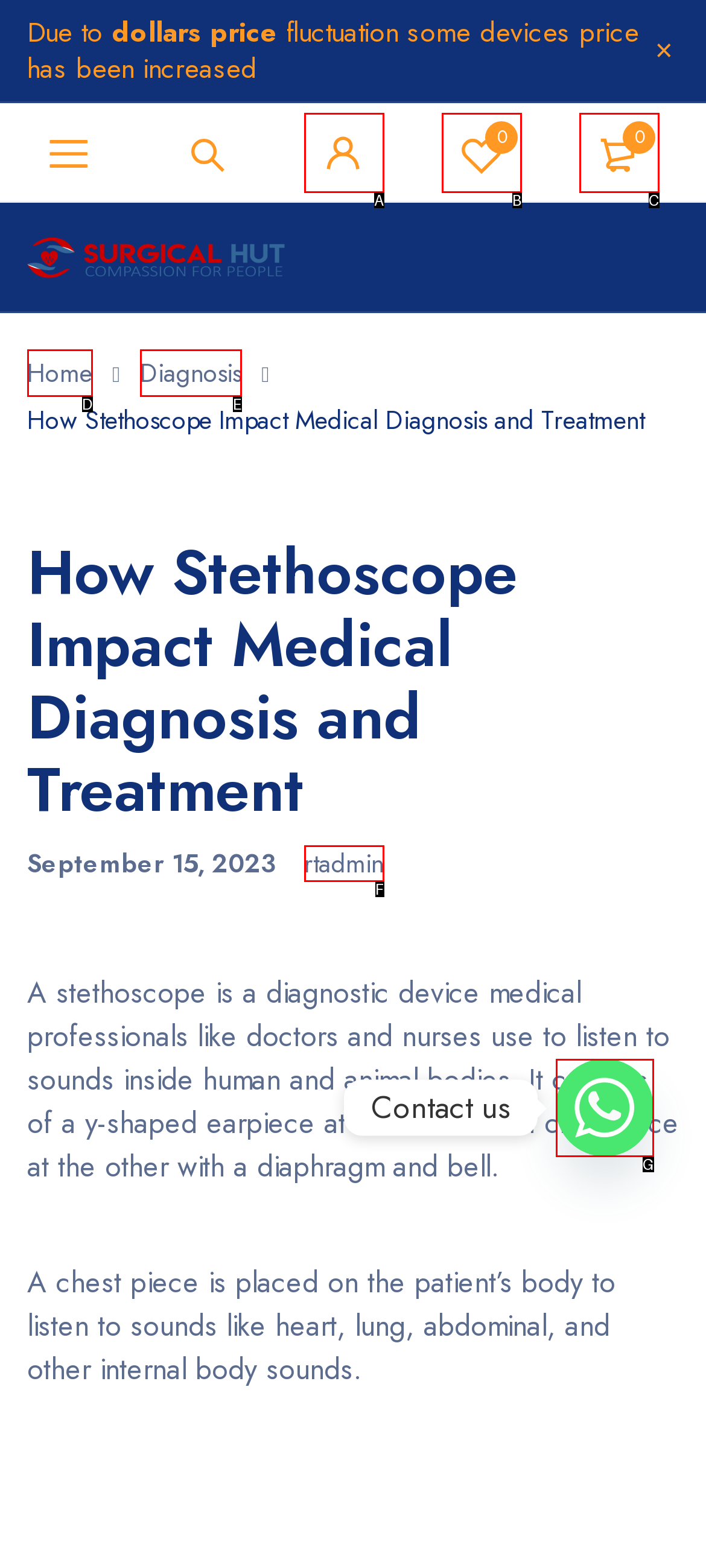Determine which HTML element best fits the description: rtadmin
Answer directly with the letter of the matching option from the available choices.

F